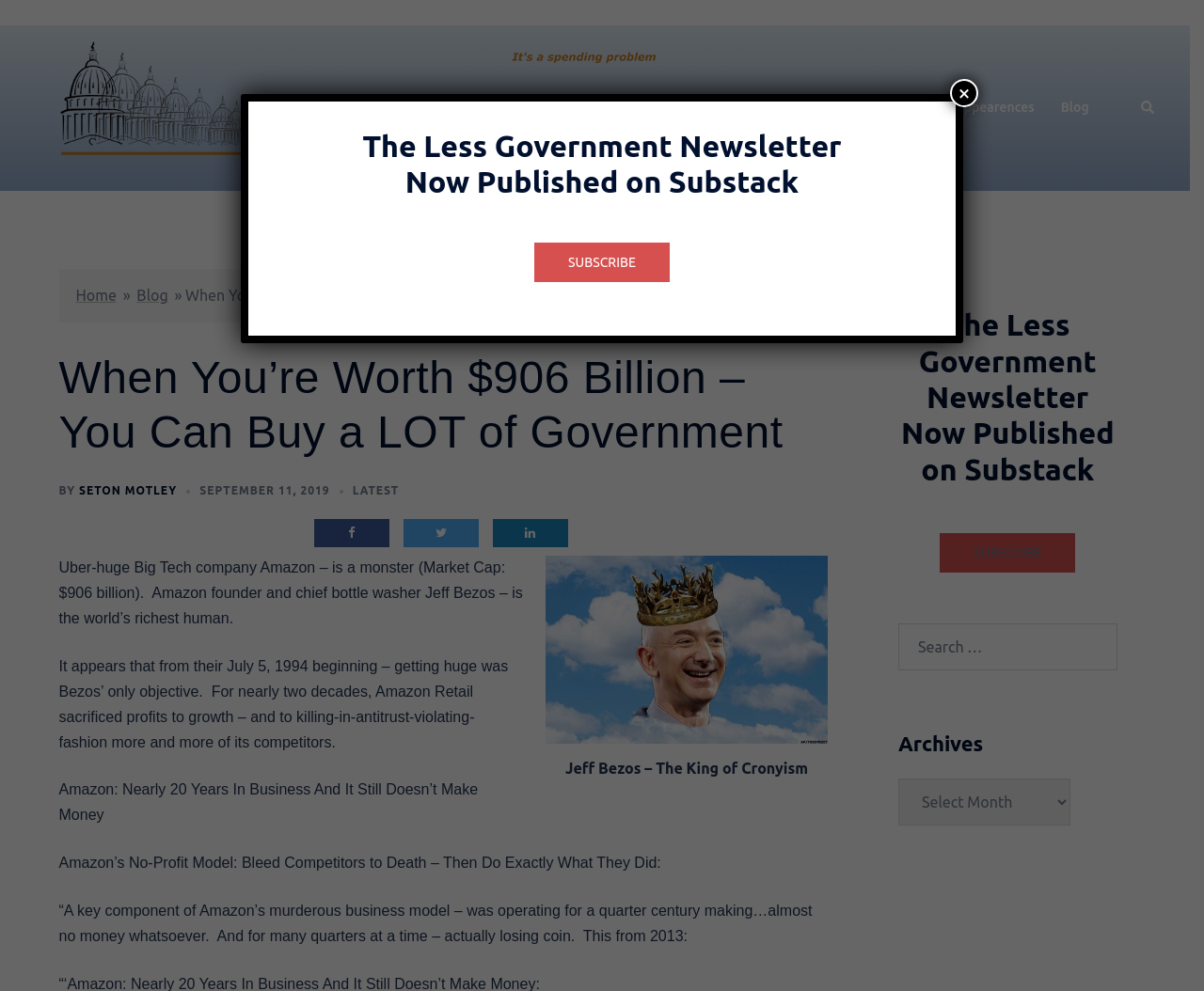Provide the bounding box coordinates of the HTML element described as: "Subscription Plans". The bounding box coordinates should be four float numbers between 0 and 1, i.e., [left, top, right, bottom].

None